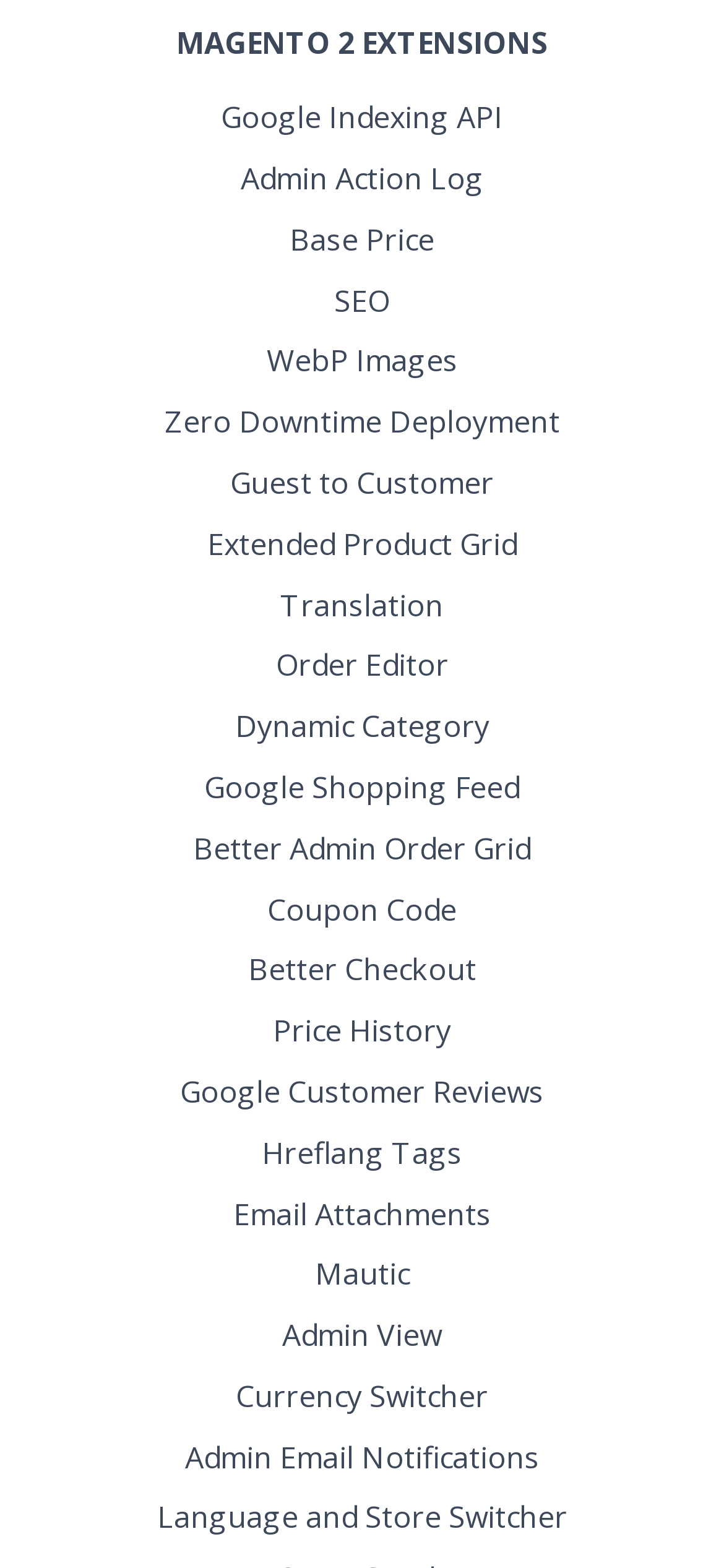Determine the bounding box coordinates of the clickable element to achieve the following action: 'Explore SEO options'. Provide the coordinates as four float values between 0 and 1, formatted as [left, top, right, bottom].

[0.462, 0.178, 0.538, 0.204]